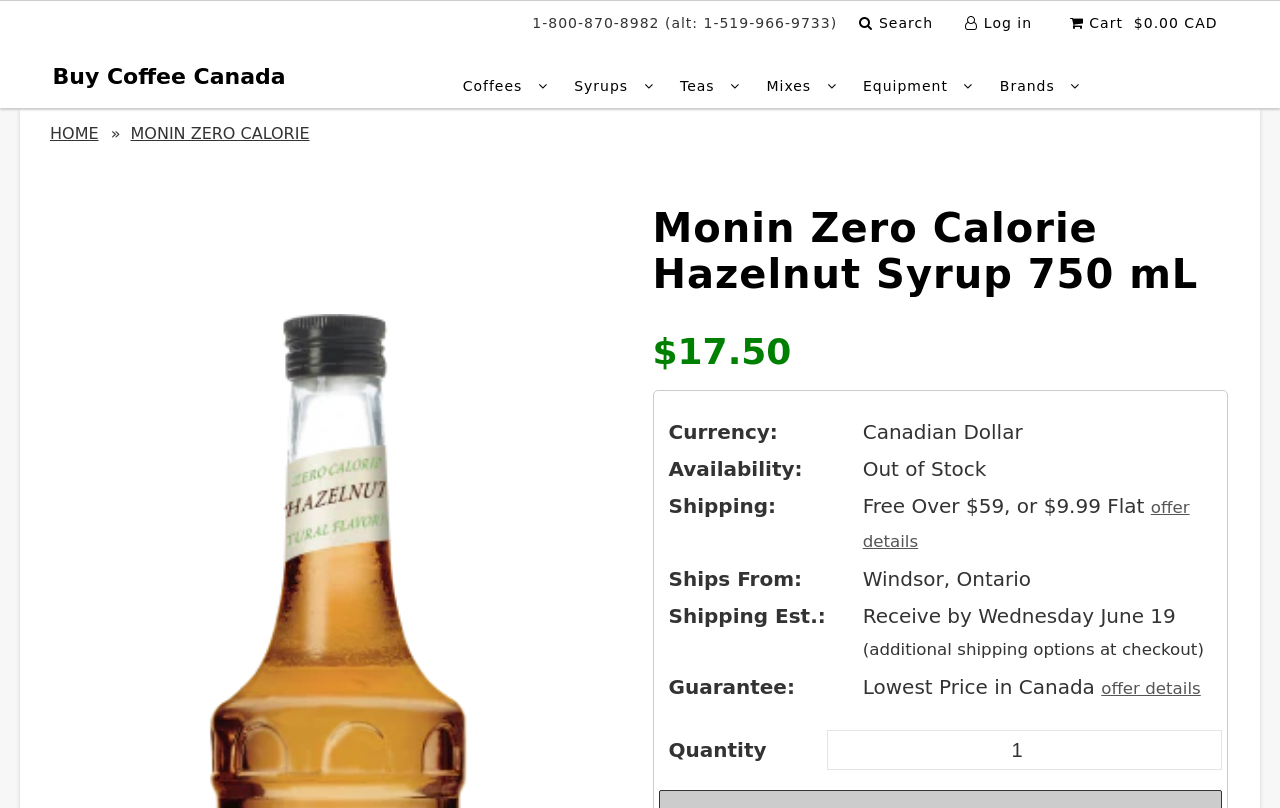Identify the bounding box coordinates for the element you need to click to achieve the following task: "Search for products". The coordinates must be four float values ranging from 0 to 1, formatted as [left, top, right, bottom].

[0.664, 0.019, 0.737, 0.038]